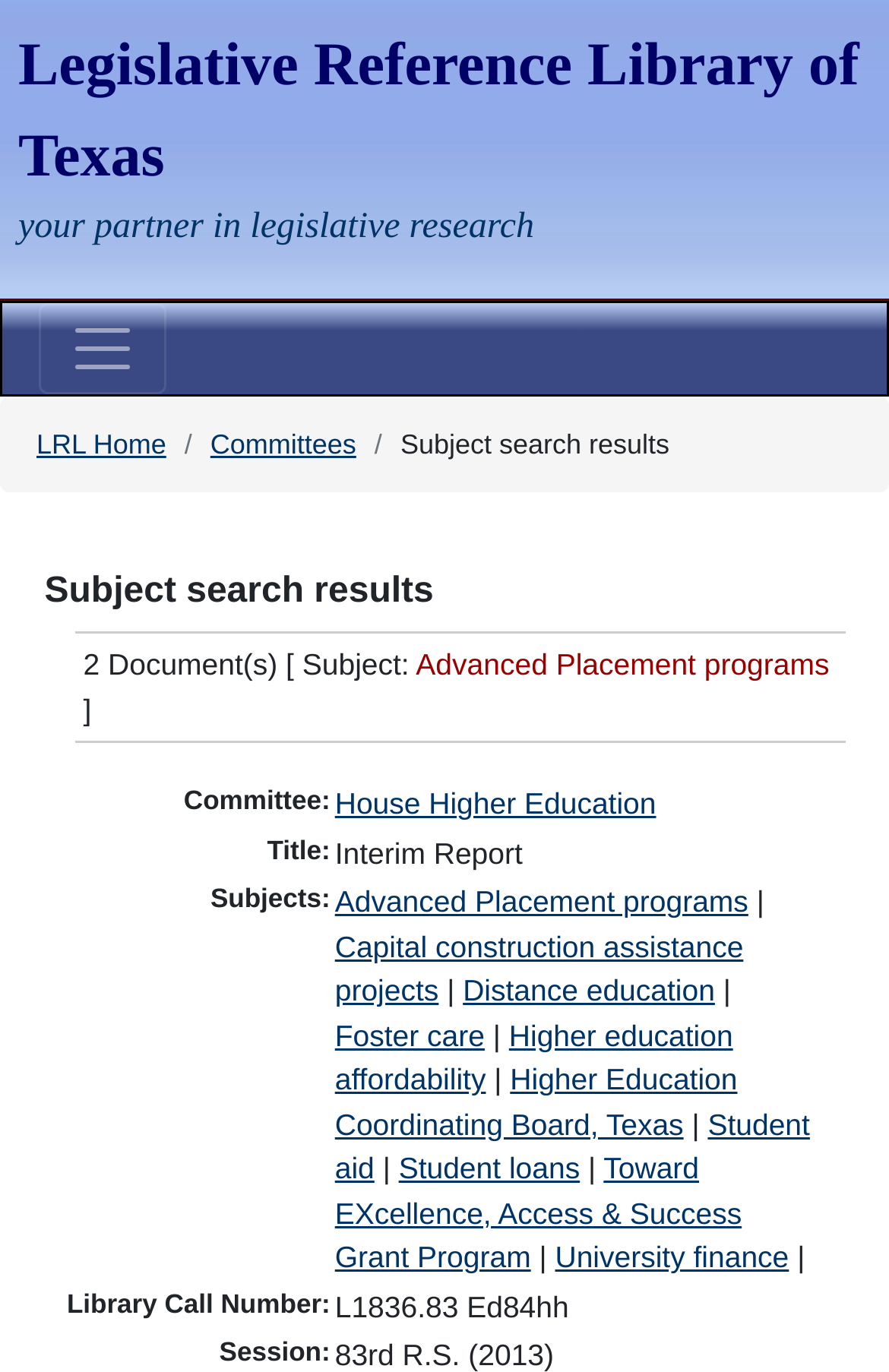Identify the bounding box for the described UI element: "Skip to main content".

[0.021, 0.191, 0.361, 0.219]